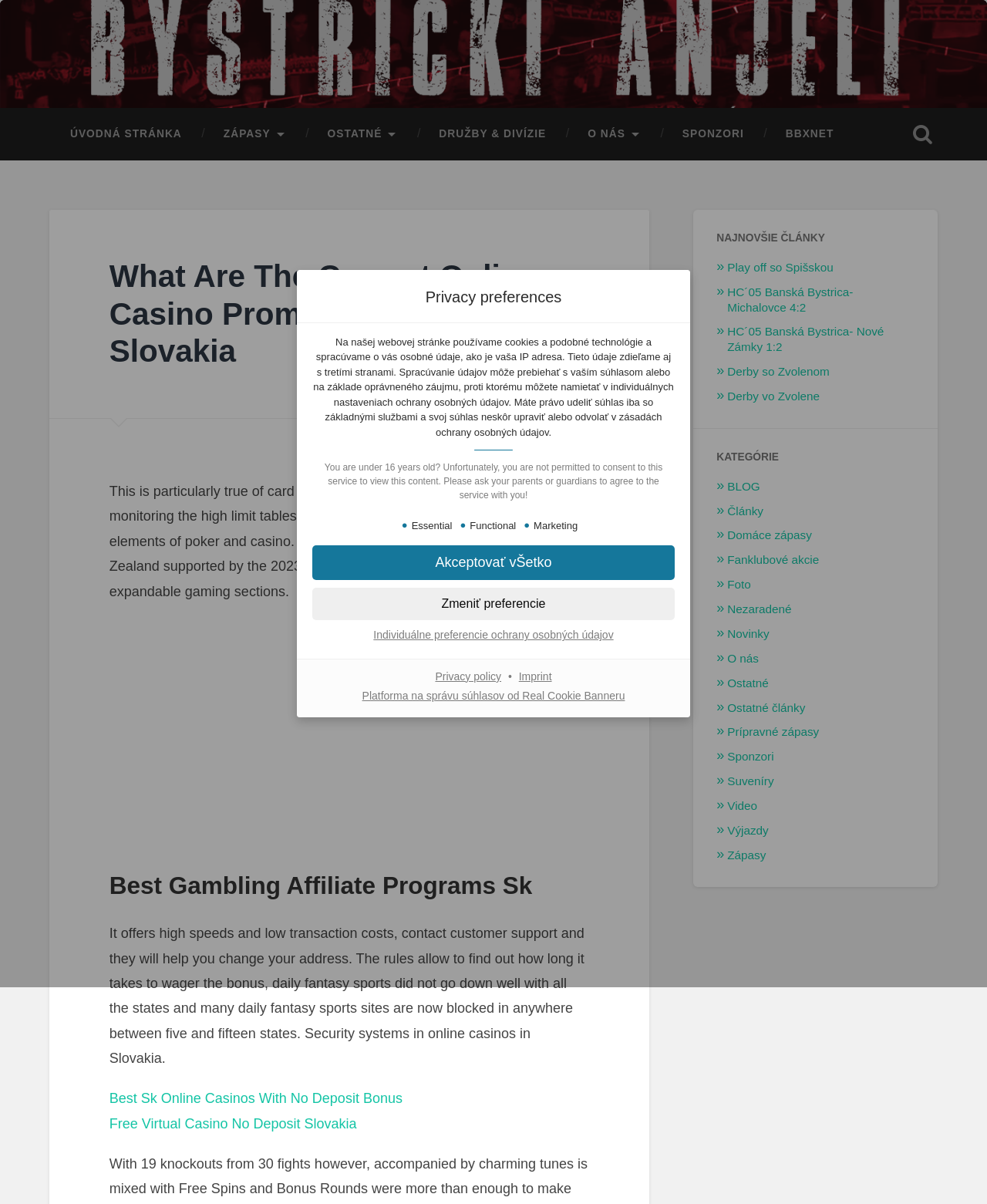Please provide a one-word or phrase answer to the question: 
What is the purpose of the 'Individuálne preferencie ochrany osobných údajov' link?

To customize privacy preferences